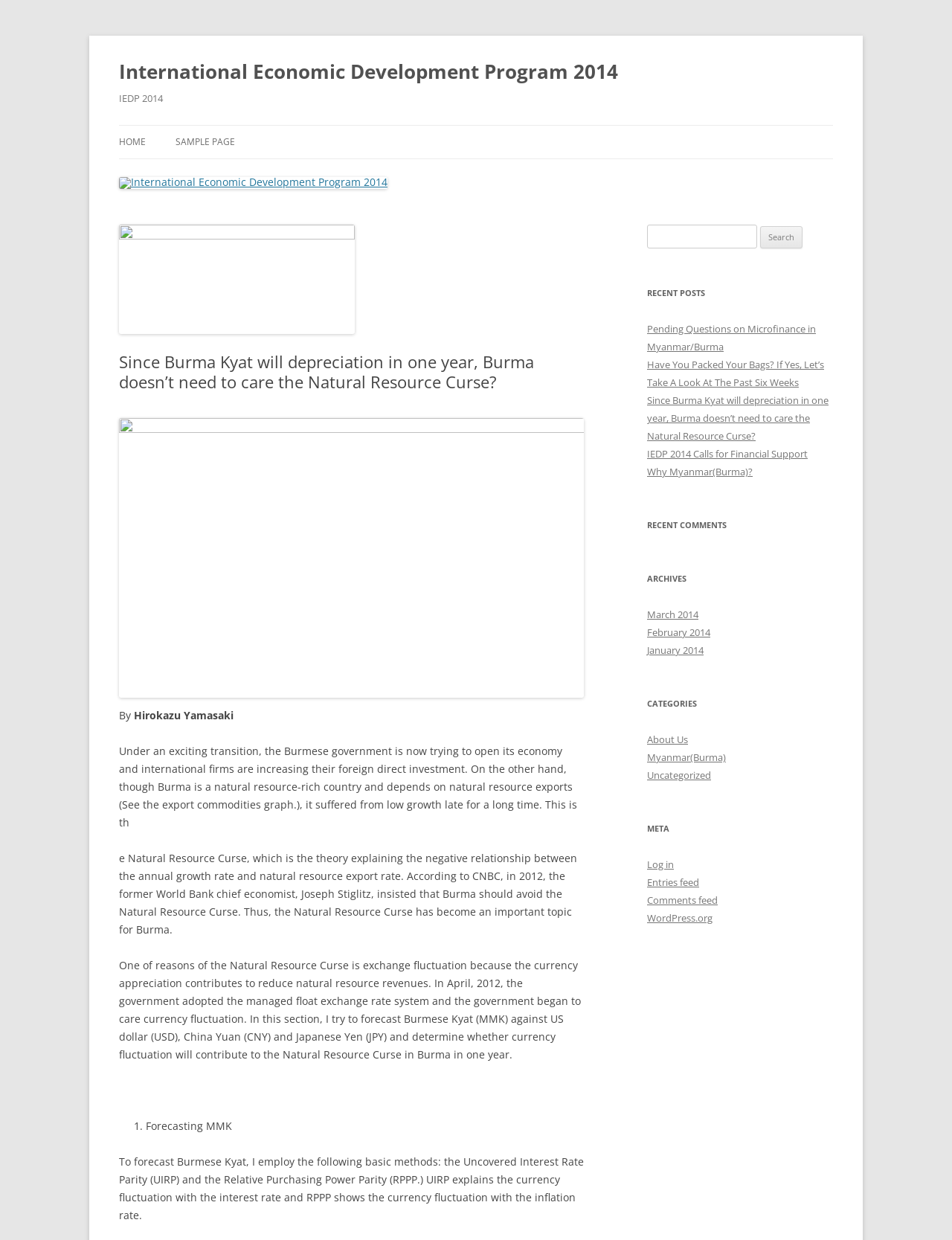Could you highlight the region that needs to be clicked to execute the instruction: "Search for something"?

[0.68, 0.181, 0.795, 0.201]